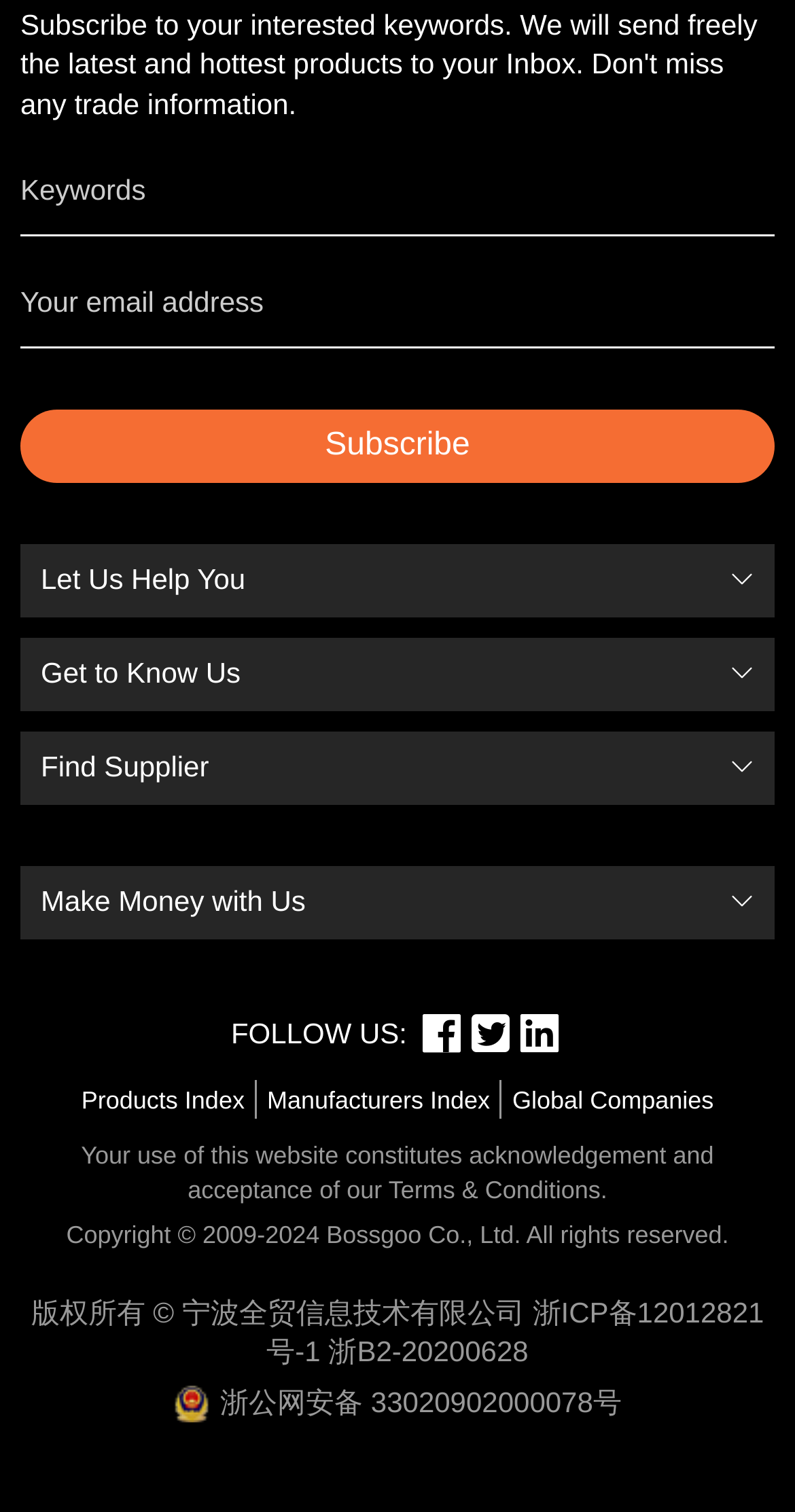Highlight the bounding box coordinates of the element that should be clicked to carry out the following instruction: "Follow us on Facebook". The coordinates must be given as four float numbers ranging from 0 to 1, i.e., [left, top, right, bottom].

[0.525, 0.678, 0.586, 0.699]